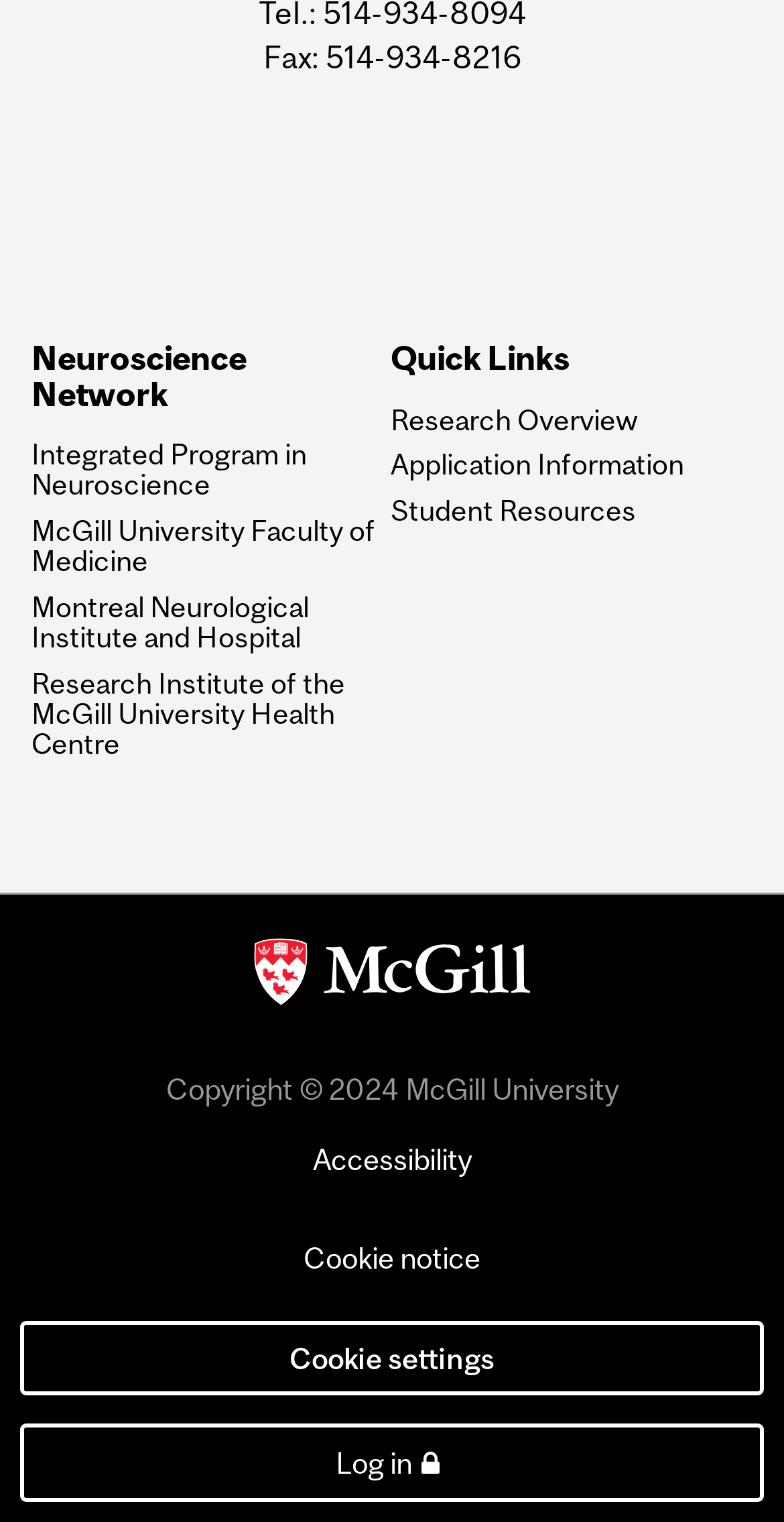How many elements are there in the footer section of the webpage?
Answer the question based on the image using a single word or a brief phrase.

5